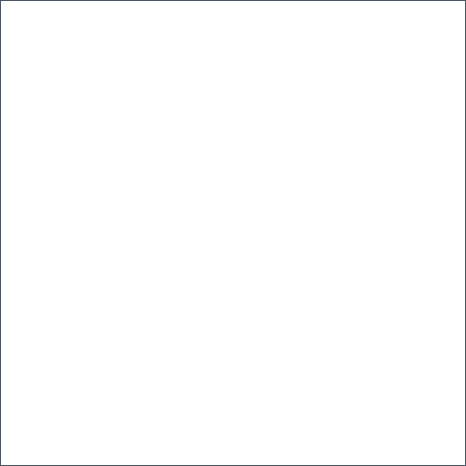Create an extensive and detailed description of the image.

The image corresponds to a section titled "Is CustoArmor Worth To Buy?" which likely includes visuals related to the brand CustoArmor's car mats. This section discusses the brand's reputation, emphasizing customer satisfaction and the quality of their products, which are made from high-quality raw materials by trained experts. The content suggests that the car mats not only deliver functional benefits but also enhance the aesthetic appeal of the vehicle's interior.

In addition, there is a caption indicating image credit attributed to the Instagram handle "instagram.com/custoarmor," suggesting that the image may feature promotional content or authentic visuals related to the brand and its products. Overall, the image is integral to illustrating the positive sentiments surrounding CustoArmor and reinforcing the brand's image as a worthwhile investment for car owners looking to upgrade their car mats.